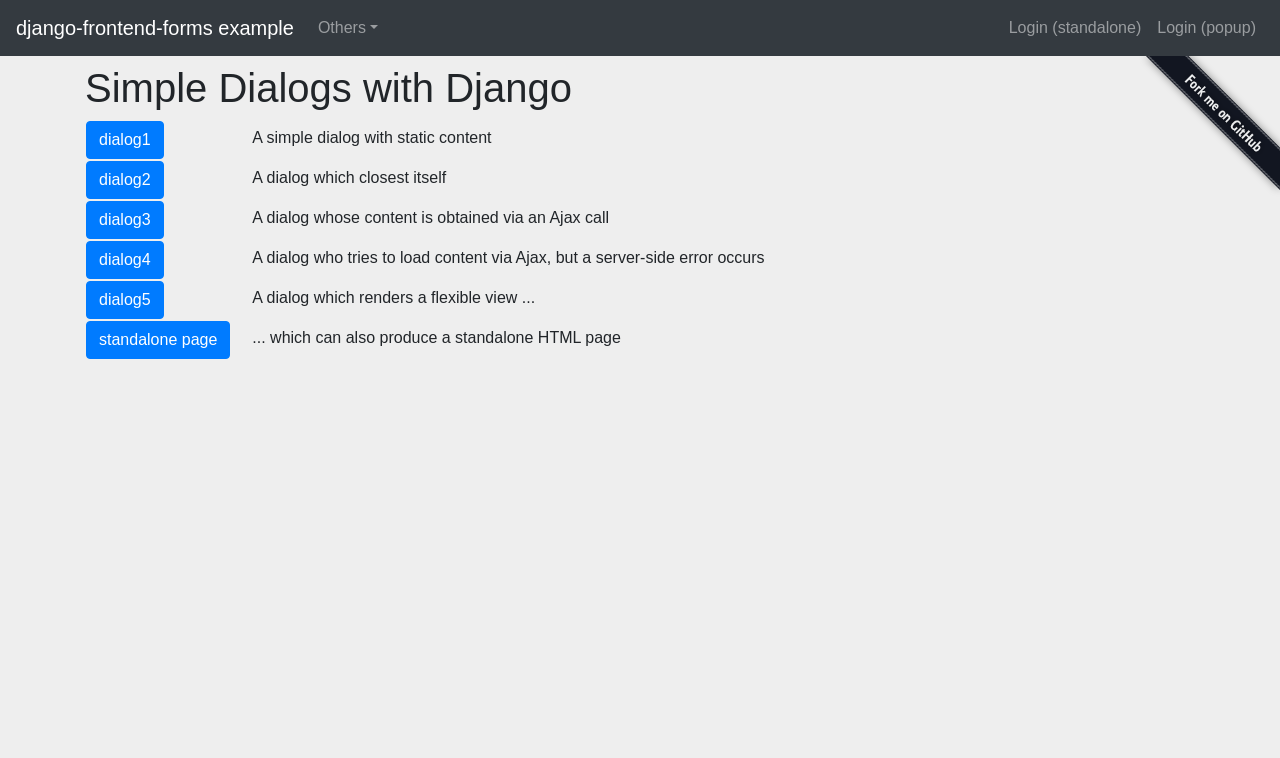Determine the coordinates of the bounding box for the clickable area needed to execute this instruction: "Visit django-frontend-forms example".

[0.012, 0.011, 0.23, 0.063]